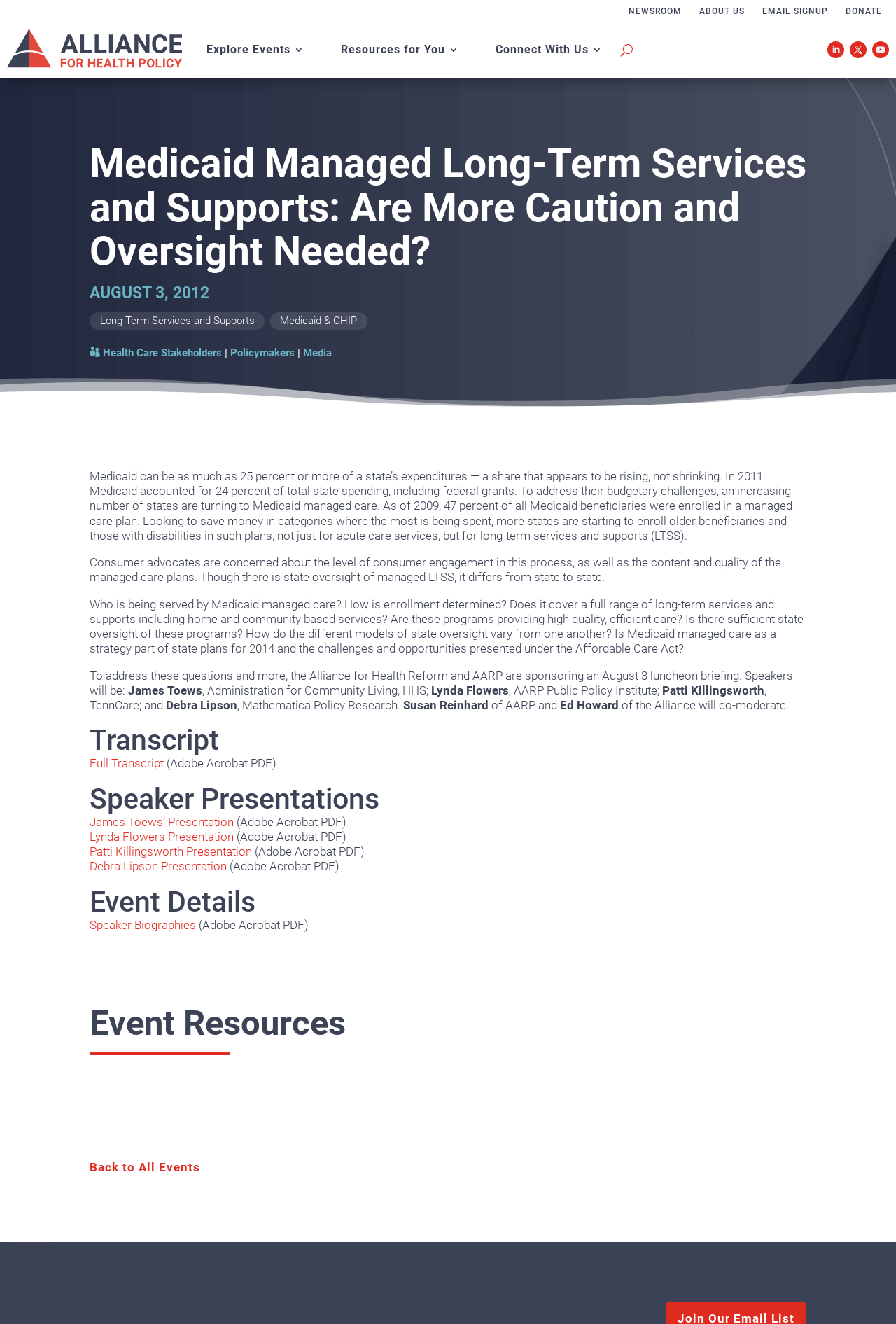What is the topic of the event?
Please provide a comprehensive and detailed answer to the question.

The topic of the event can be determined by reading the heading 'Medicaid Managed Long-Term Services and Supports: Are More Caution and Oversight Needed?' which is located at the top of the webpage.